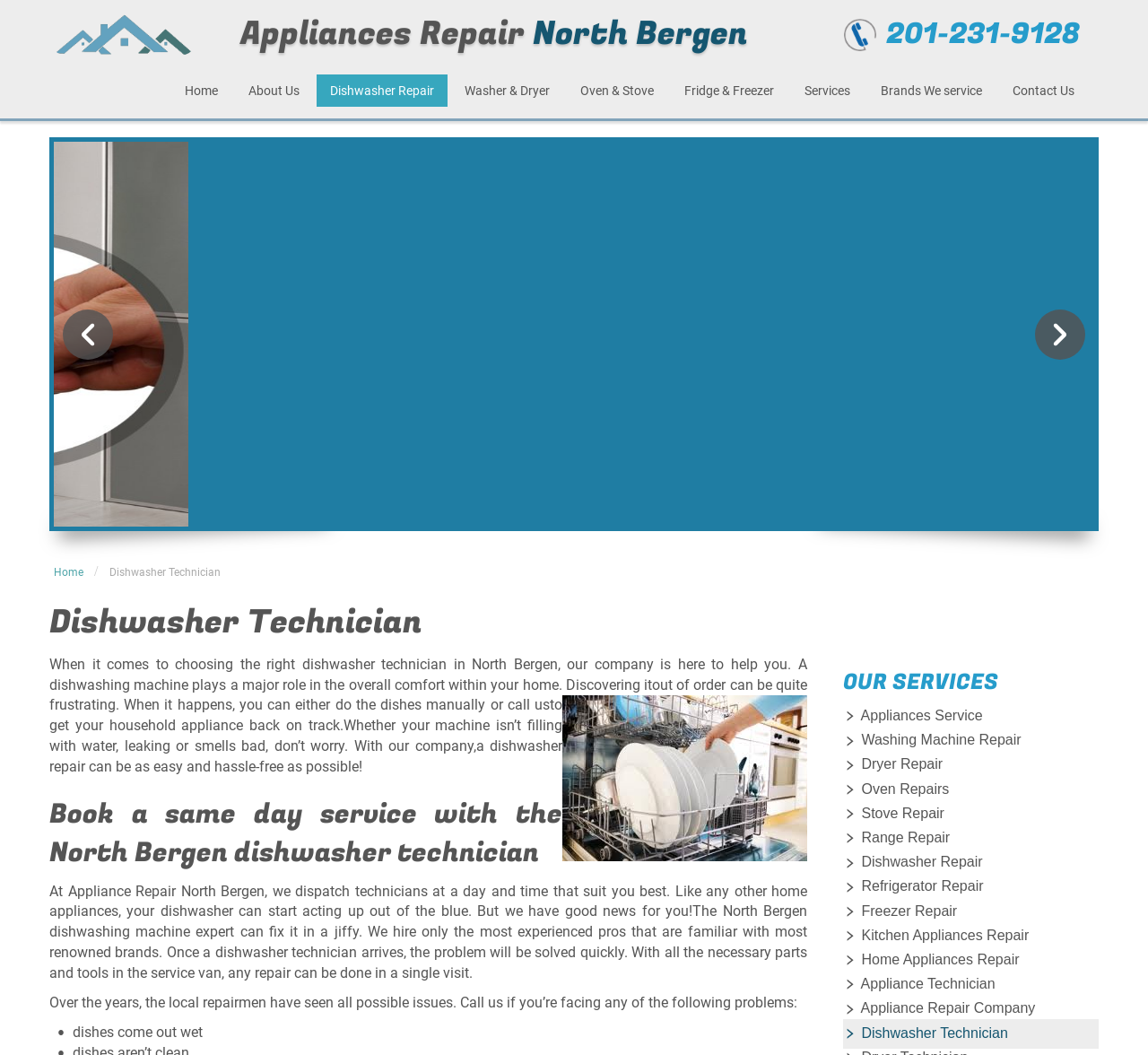Use the information in the screenshot to answer the question comprehensively: What is the location of the company?

I found the location by looking at the StaticText element 'North Bergen' which is located near the top of the webpage, and also by looking at the link element 'appliance repair north bergen' which suggests that the company is located in North Bergen, NJ.